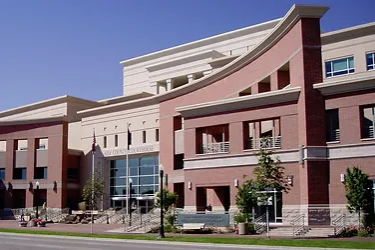What is the purpose of the courthouse?
Utilize the information in the image to give a detailed answer to the question.

The question asks about the purpose of the courthouse. The caption mentions that this courthouse represents a site where legal processes and community services, such as those offered by CourtReady, take place, emphasizing the importance of accessible legal support for residents, which provides the answer to this question.